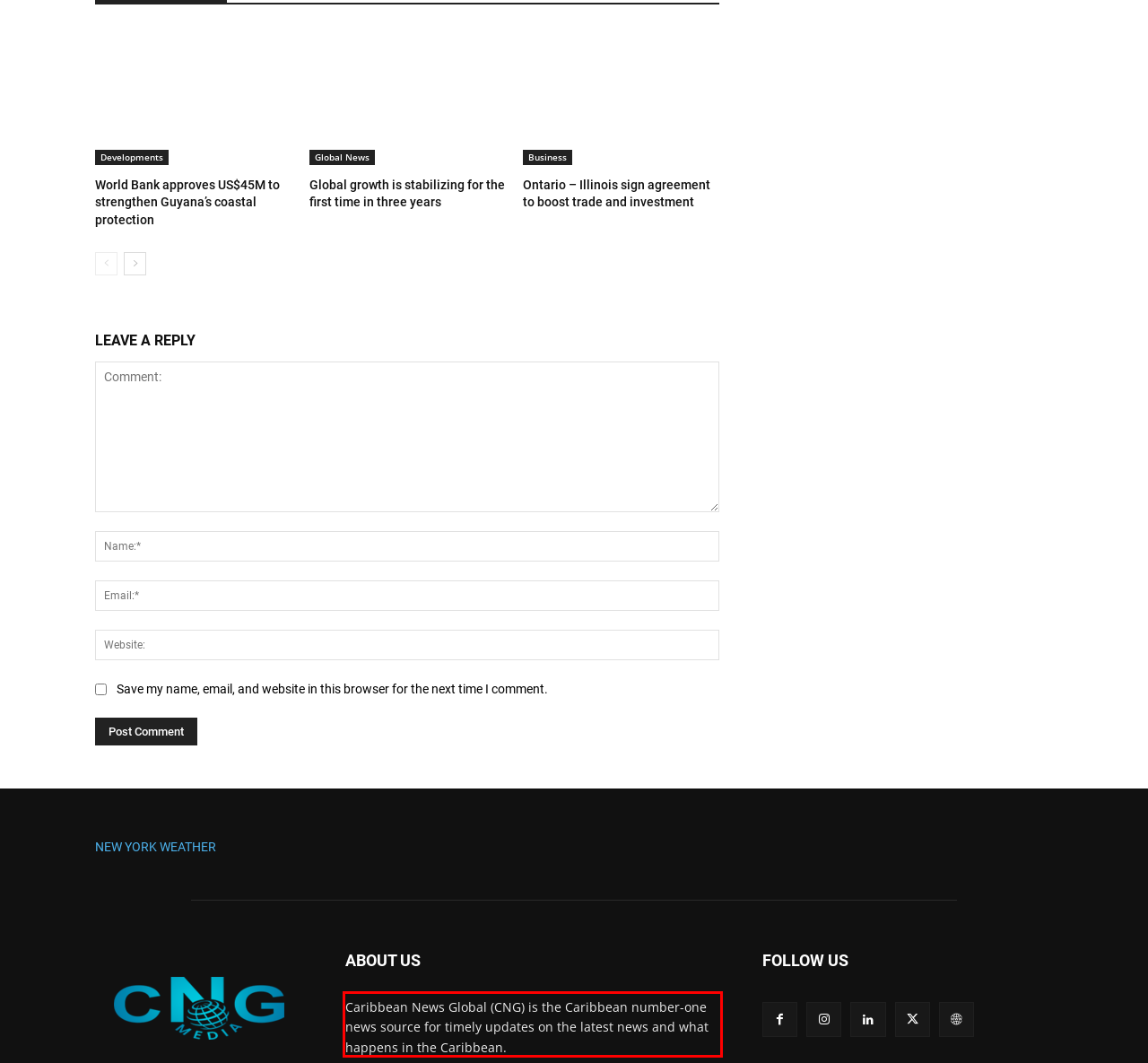Using the provided screenshot of a webpage, recognize the text inside the red rectangle bounding box by performing OCR.

Caribbean News Global (CNG) is the Caribbean number-one news source for timely updates on the latest news and what happens in the Caribbean.